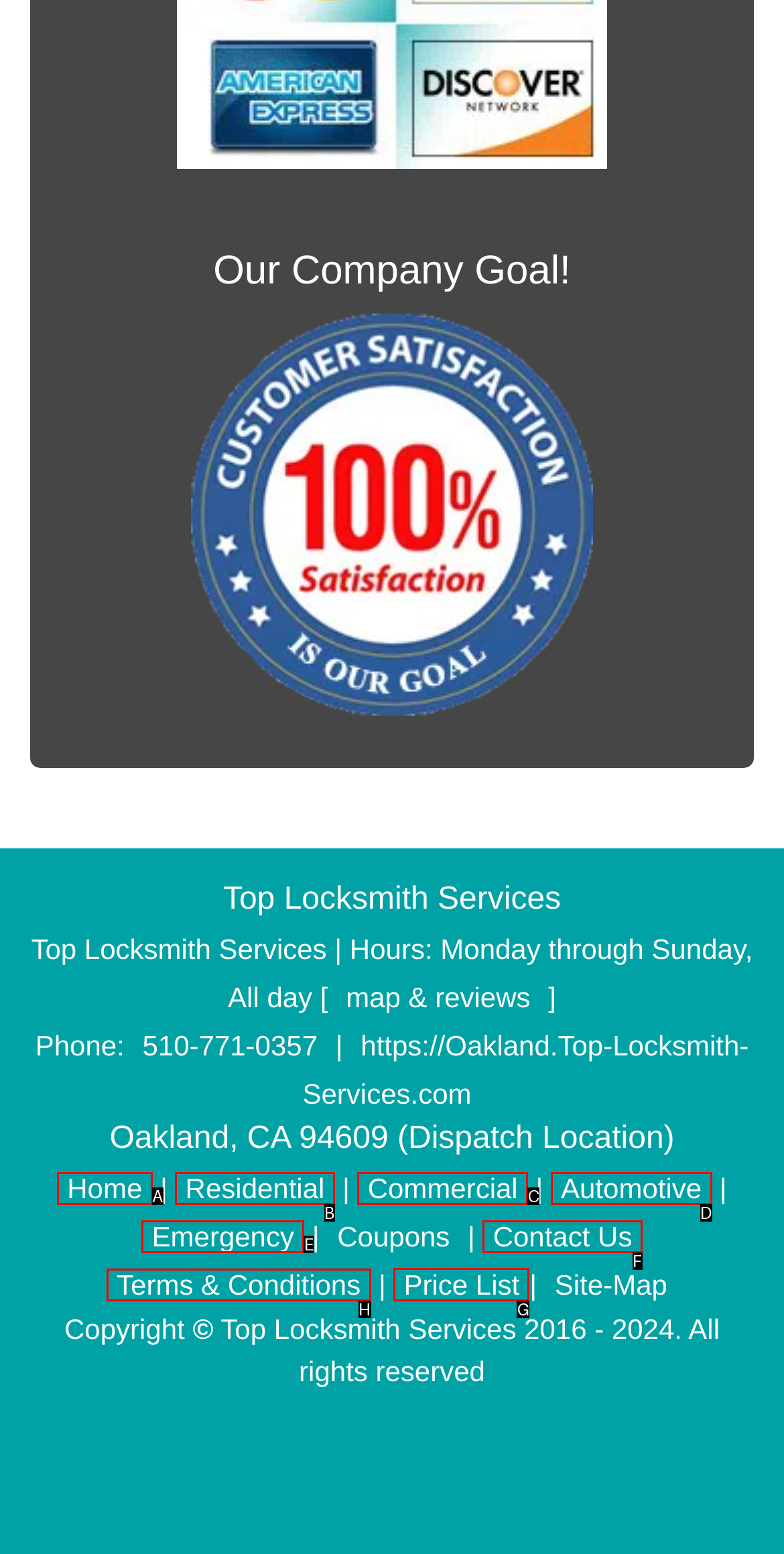Tell me the letter of the UI element to click in order to accomplish the following task: Check the 'Price List'
Answer with the letter of the chosen option from the given choices directly.

G